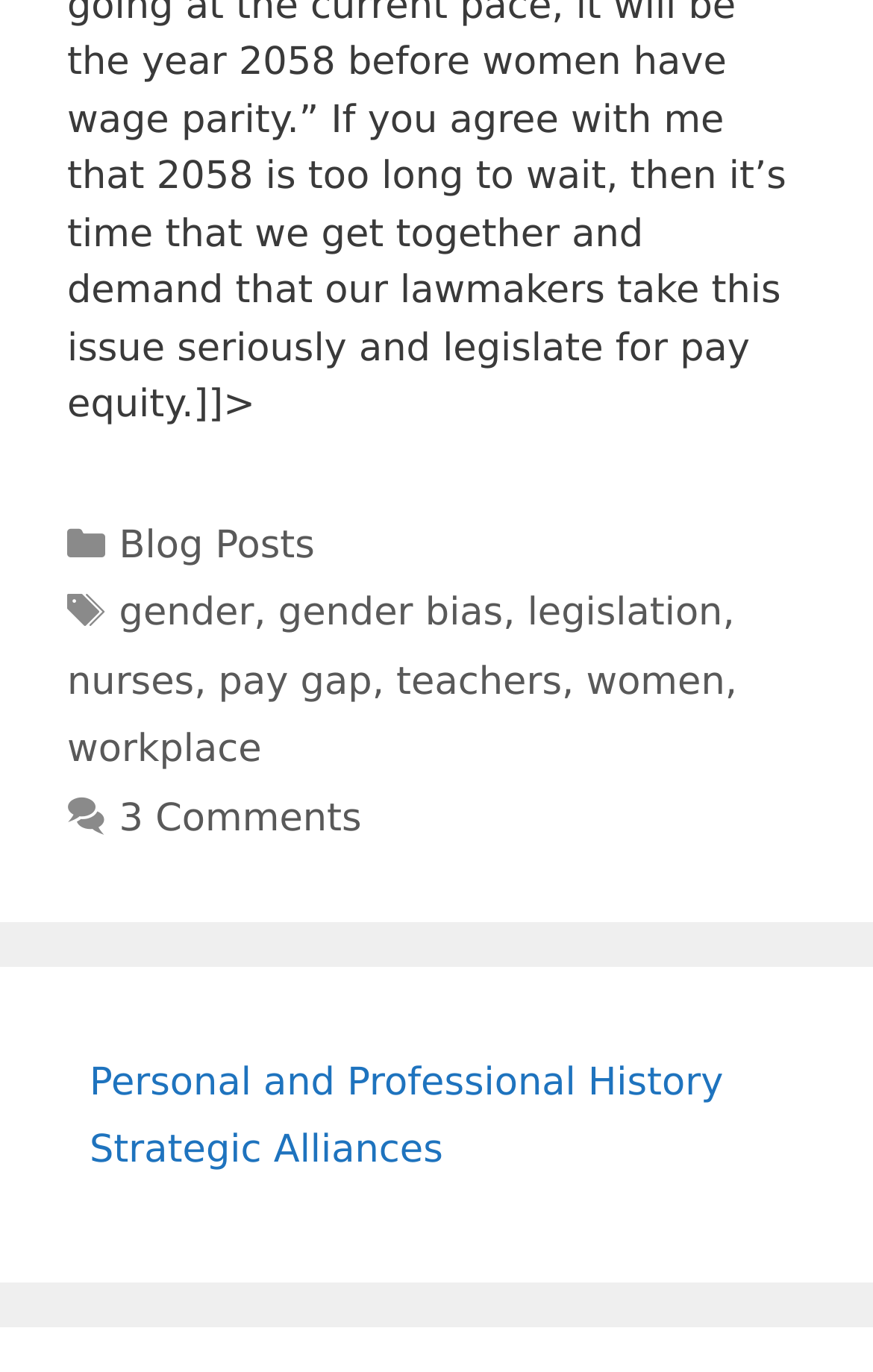Find the bounding box coordinates for the area you need to click to carry out the instruction: "read personal and professional history". The coordinates should be four float numbers between 0 and 1, indicated as [left, top, right, bottom].

[0.103, 0.773, 0.828, 0.805]